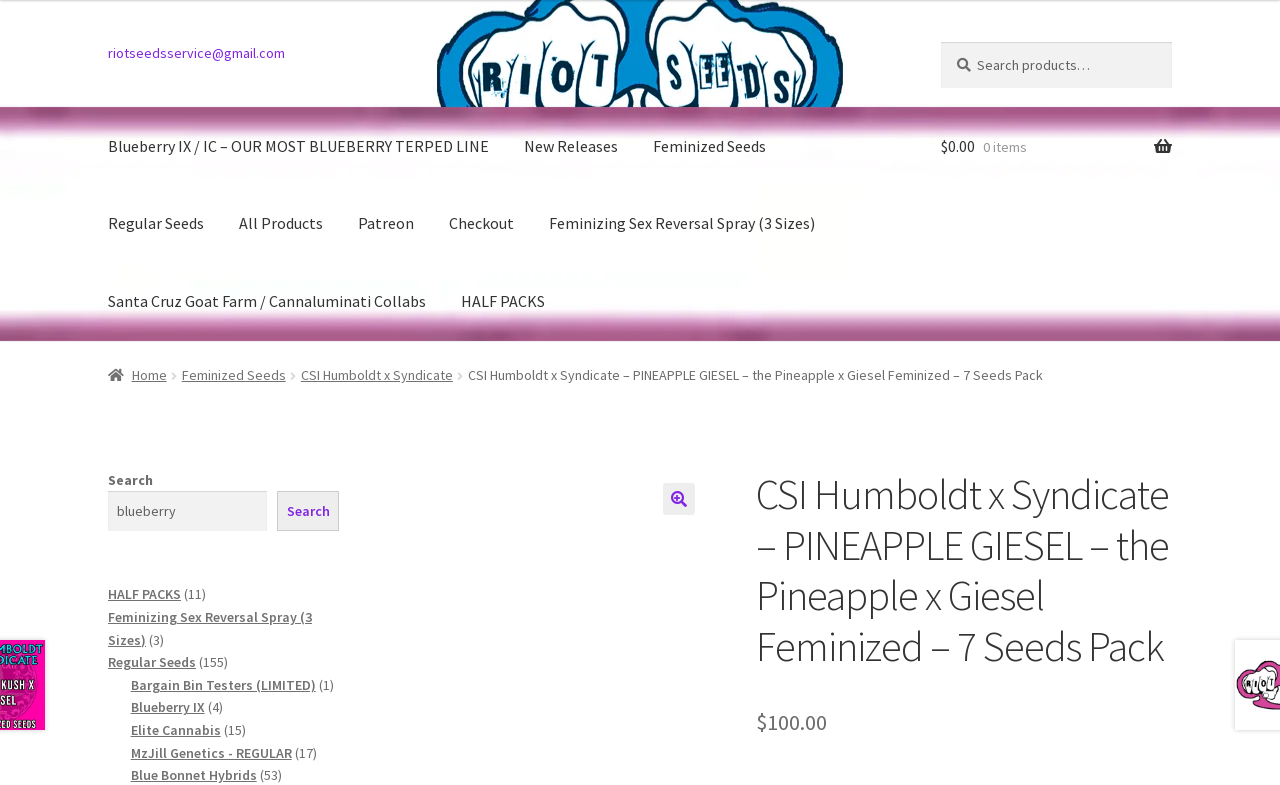How many products are there in the 'Regular Seeds' category?
Based on the screenshot, provide your answer in one word or phrase.

155